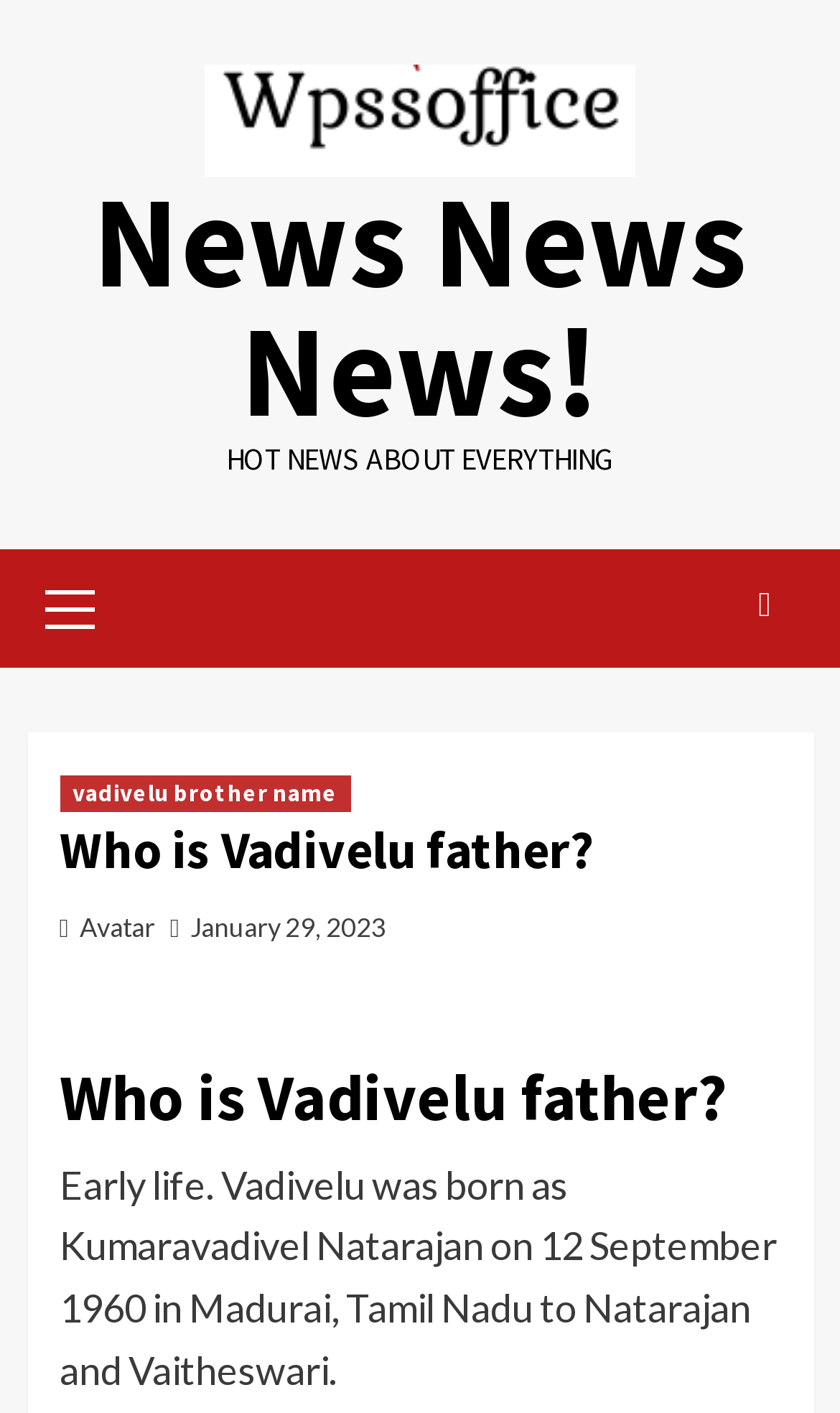Using the description: "﻿vadivelu brother name", identify the bounding box of the corresponding UI element in the screenshot.

[0.071, 0.549, 0.417, 0.575]